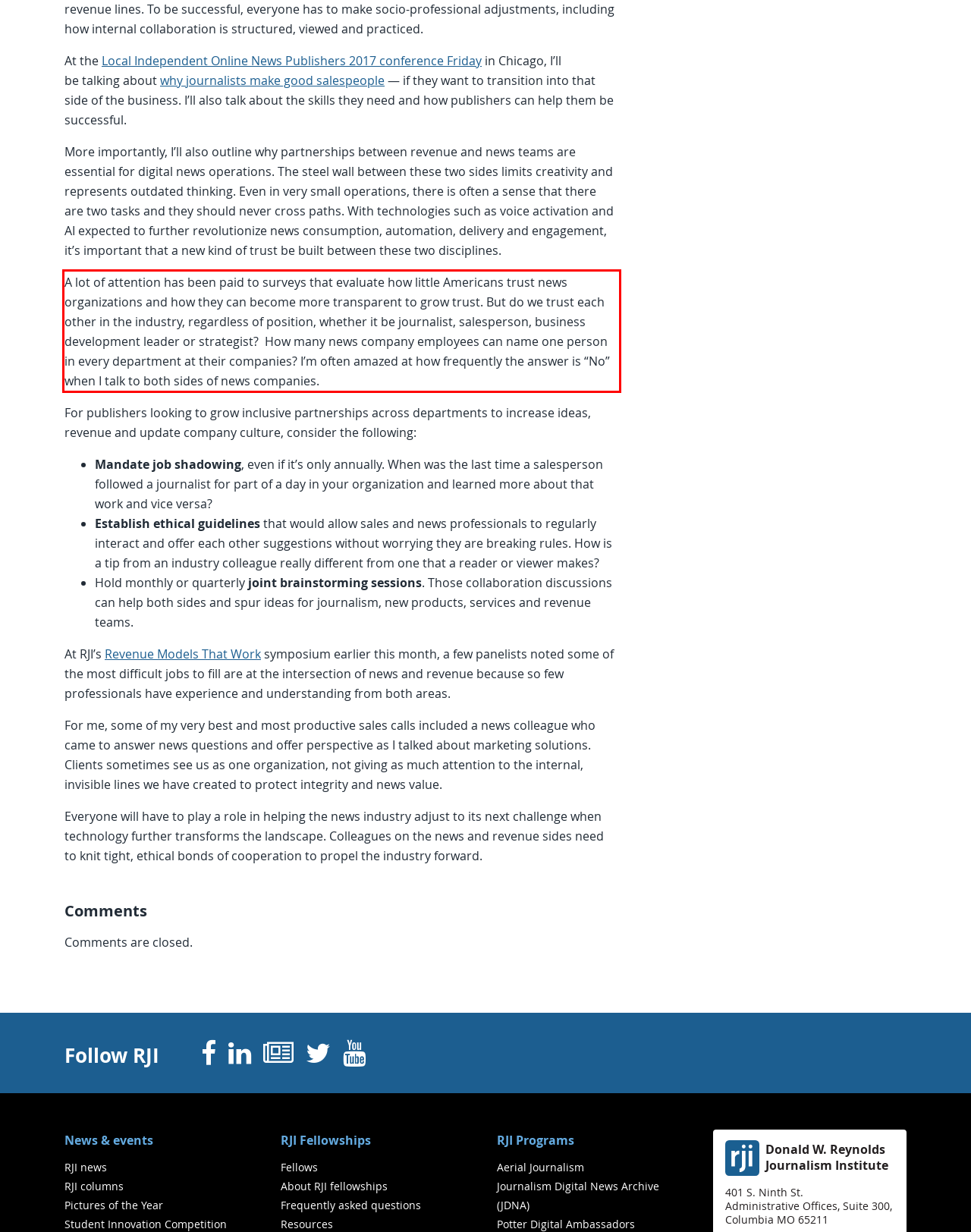Given the screenshot of a webpage, identify the red rectangle bounding box and recognize the text content inside it, generating the extracted text.

A lot of attention has been paid to surveys that evaluate how little Americans trust news organizations and how they can become more transparent to grow trust. But do we trust each other in the industry, regardless of position, whether it be journalist, salesperson, business development leader or strategist? How many news company employees can name one person in every department at their companies? I’m often amazed at how frequently the answer is “No” when I talk to both sides of news companies.